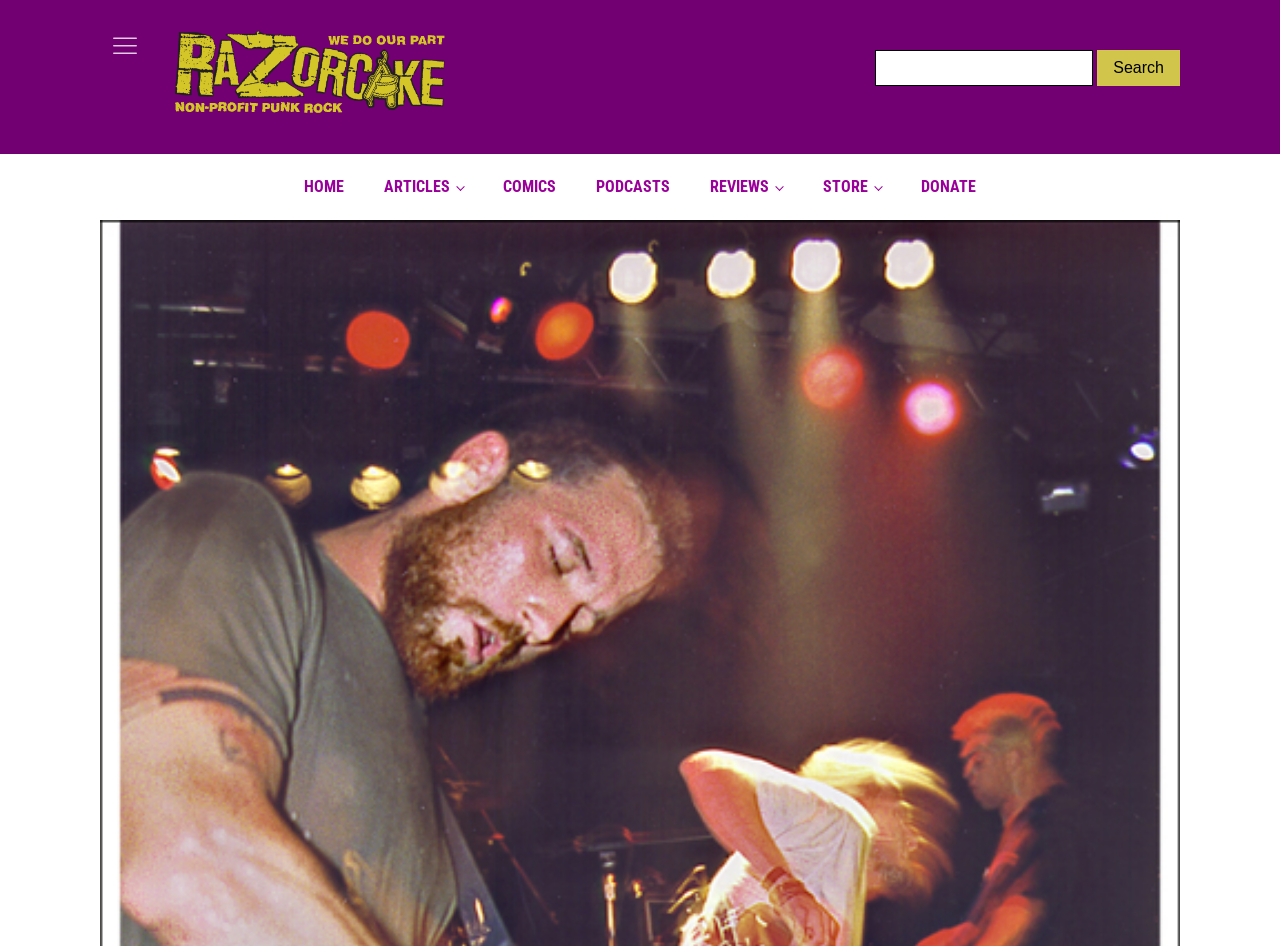For the element described, predict the bounding box coordinates as (top-left x, top-left y, bottom-right x, bottom-right y). All values should be between 0 and 1. Element description: Donate

[0.704, 0.163, 0.778, 0.233]